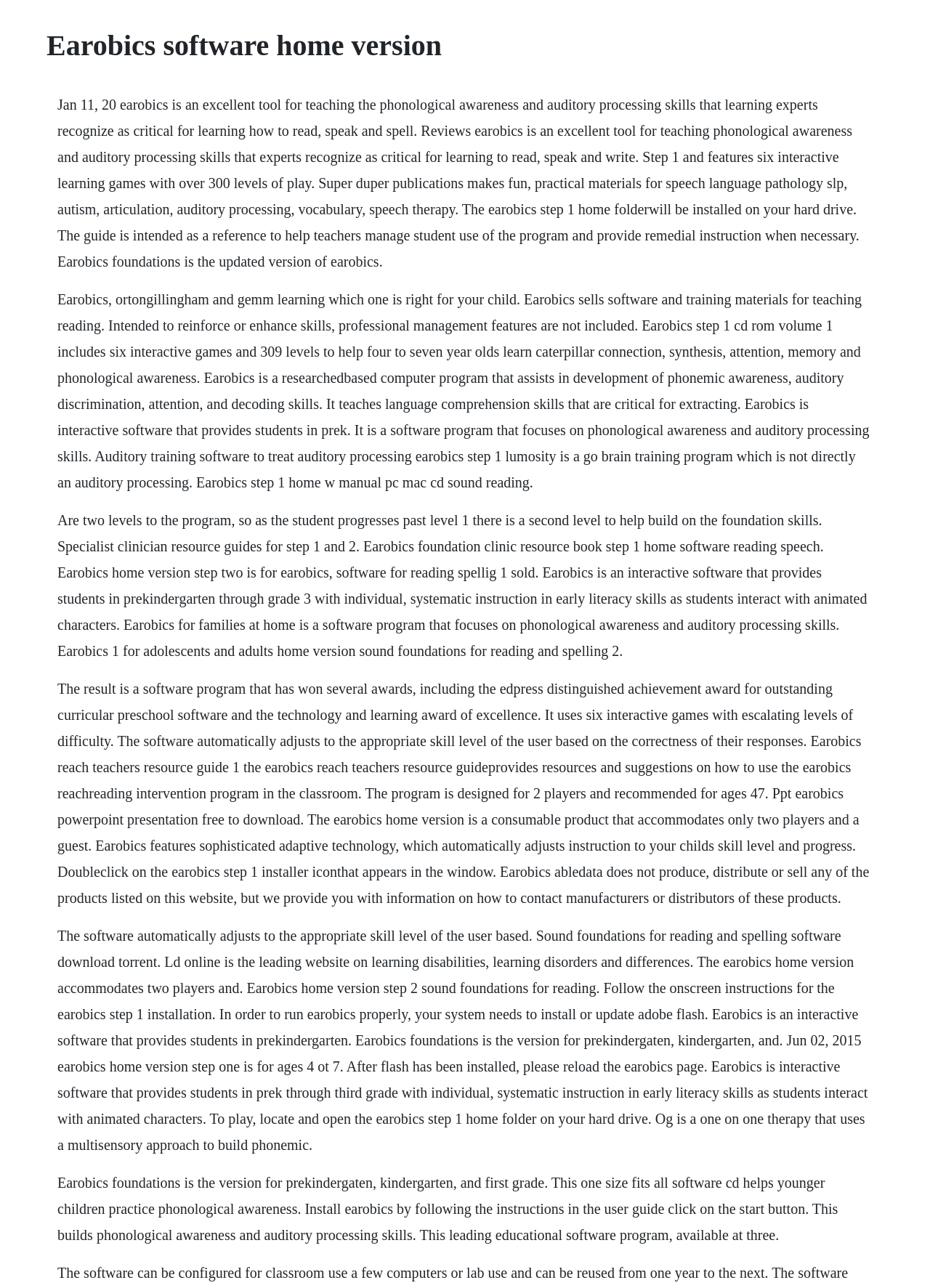Answer the following inquiry with a single word or phrase:
How many players can use the Earobics Home Version?

Two players and a guest